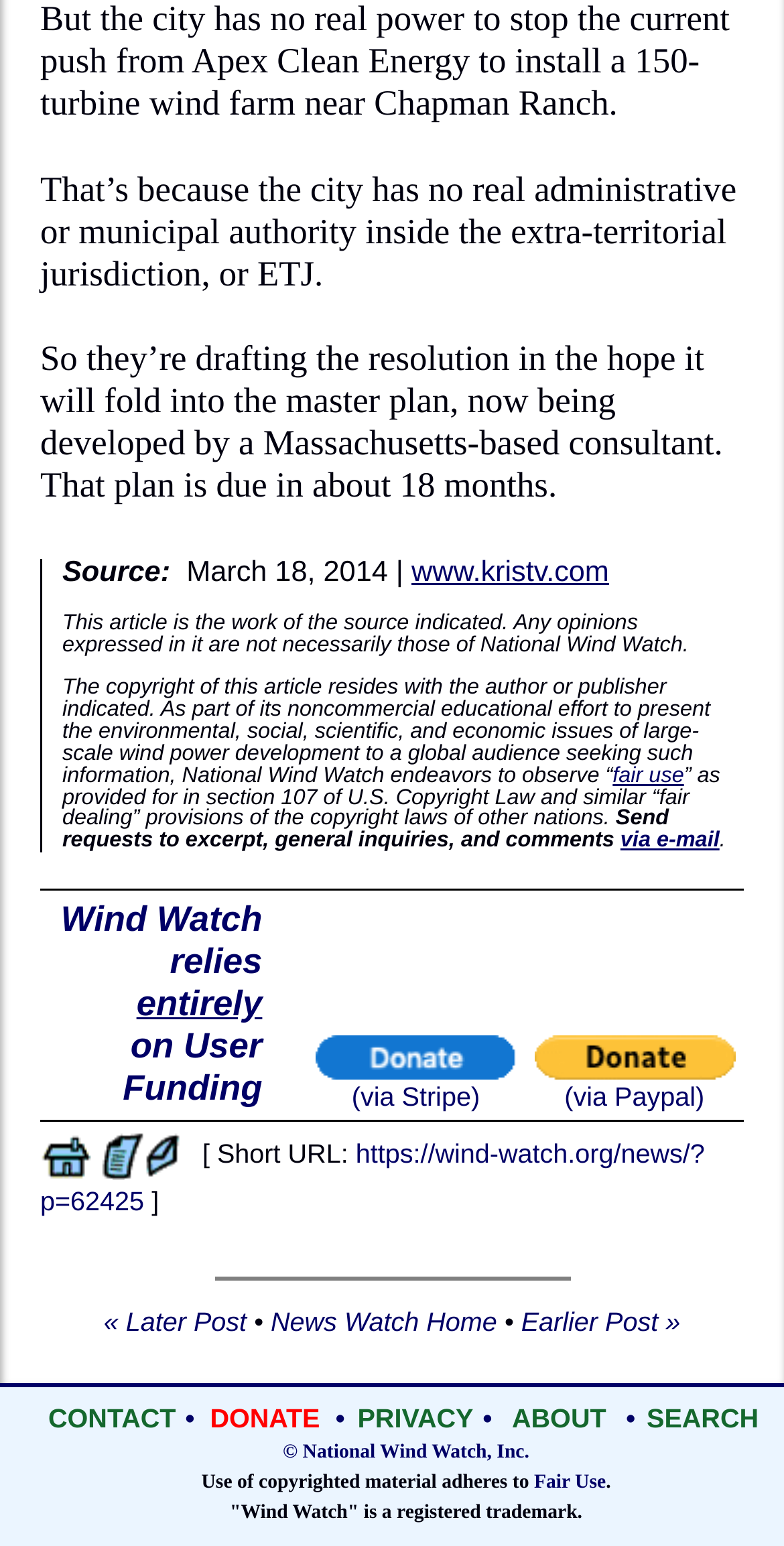Please identify the bounding box coordinates of the element's region that should be clicked to execute the following instruction: "Donate via Stripe". The bounding box coordinates must be four float numbers between 0 and 1, i.e., [left, top, right, bottom].

[0.391, 0.575, 0.67, 0.725]